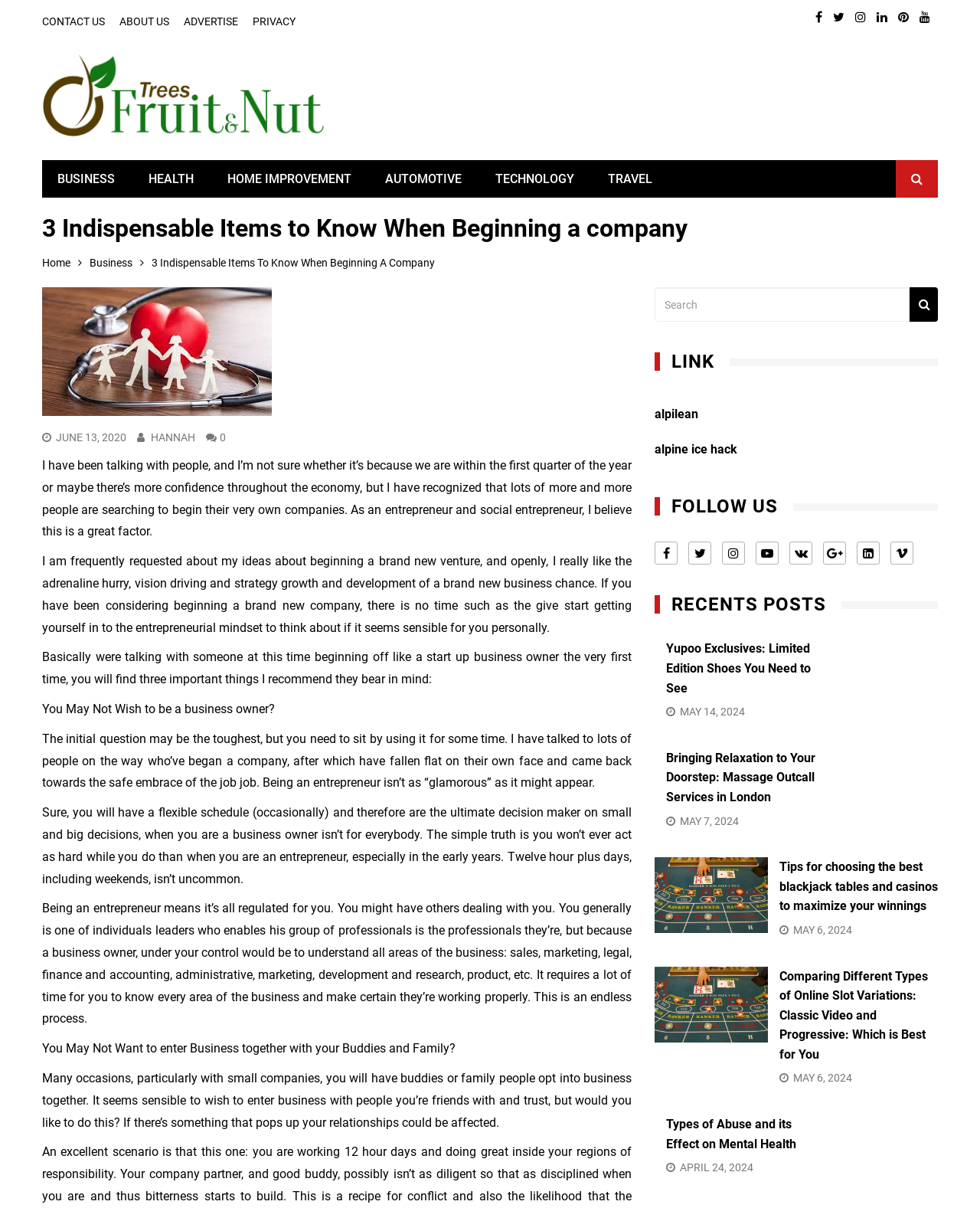From the given element description: "Map & Directions", find the bounding box for the UI element. Provide the coordinates as four float numbers between 0 and 1, in the order [left, top, right, bottom].

None